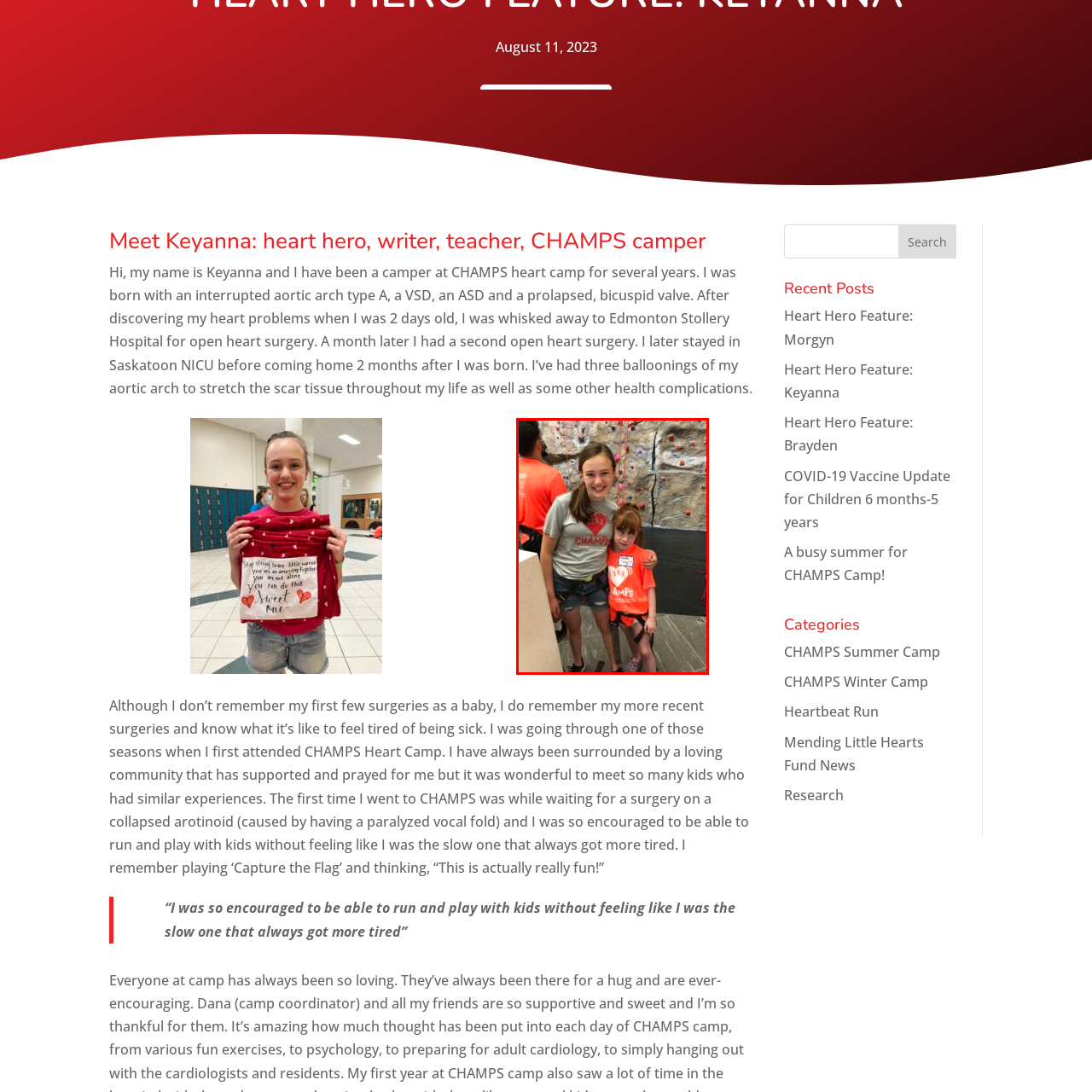Provide an in-depth description of the image within the red bounding box.

The image features two smiling girls at a rock climbing activity, captured at a CHAMPS Heart Camp event. The older girl, wearing a gray t-shirt adorned with a red heart and the word "CHAMPS," stands confidently with one hand on her hip. Next to her is a younger girl, dressed in a bright orange t-shirt also bearing the "CHAMPS" logo, who looks excited yet slightly shy, sharing a joyful moment as they prepare for their climbing experience. The backdrop includes a rock climbing wall and participants dressed in similar vibrant gear, emphasizing the fun and supportive atmosphere of the camp. This image reflects the spirit of camaraderie and empowerment fostered by the CHAMPS Heart Camp, where children with heart conditions come together to build friendships and enjoy activities that promote strength and resilience.